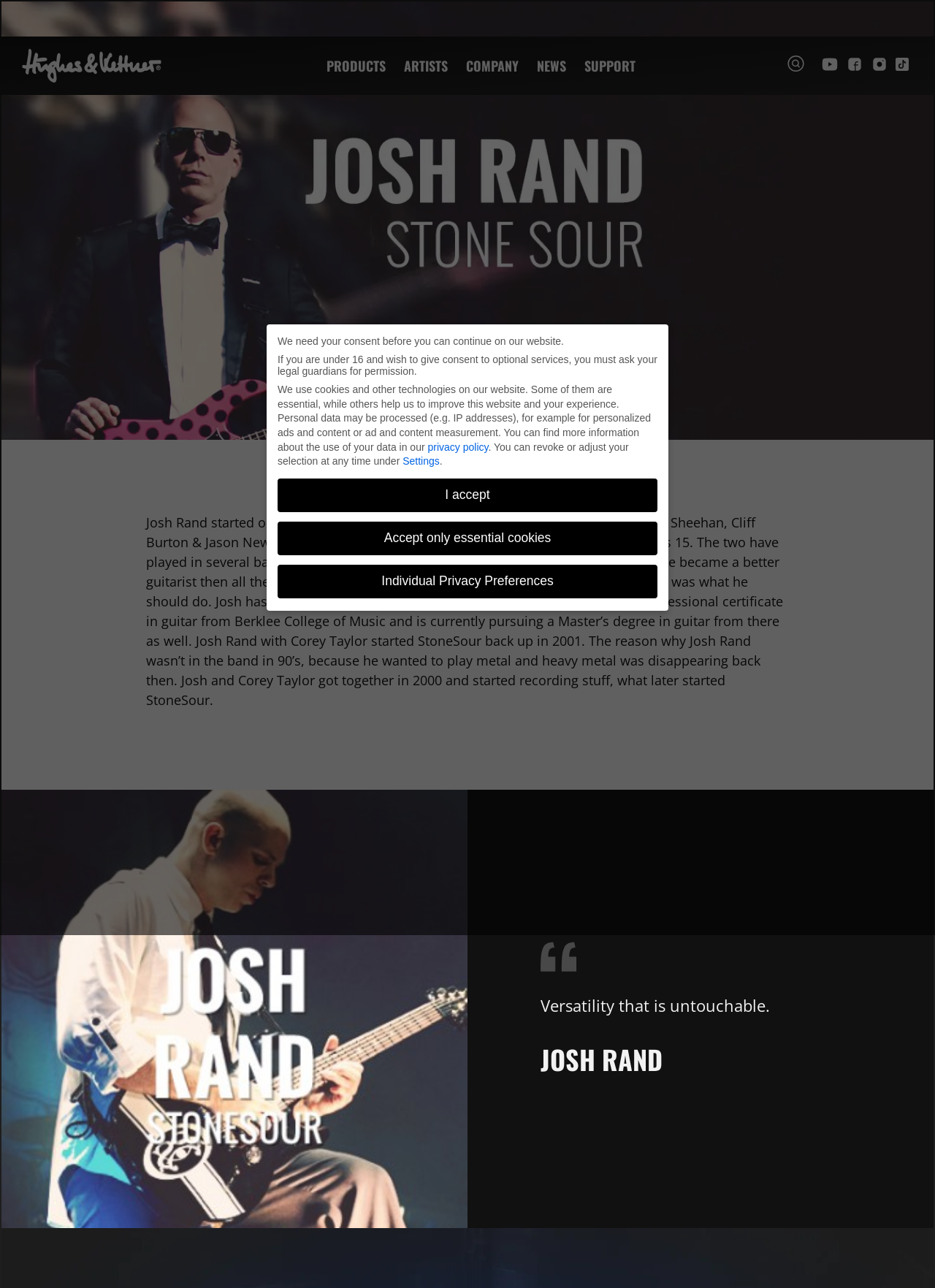What is the name of the music college Josh Rand attended?
Examine the image and give a concise answer in one word or a short phrase.

Berklee College of Music